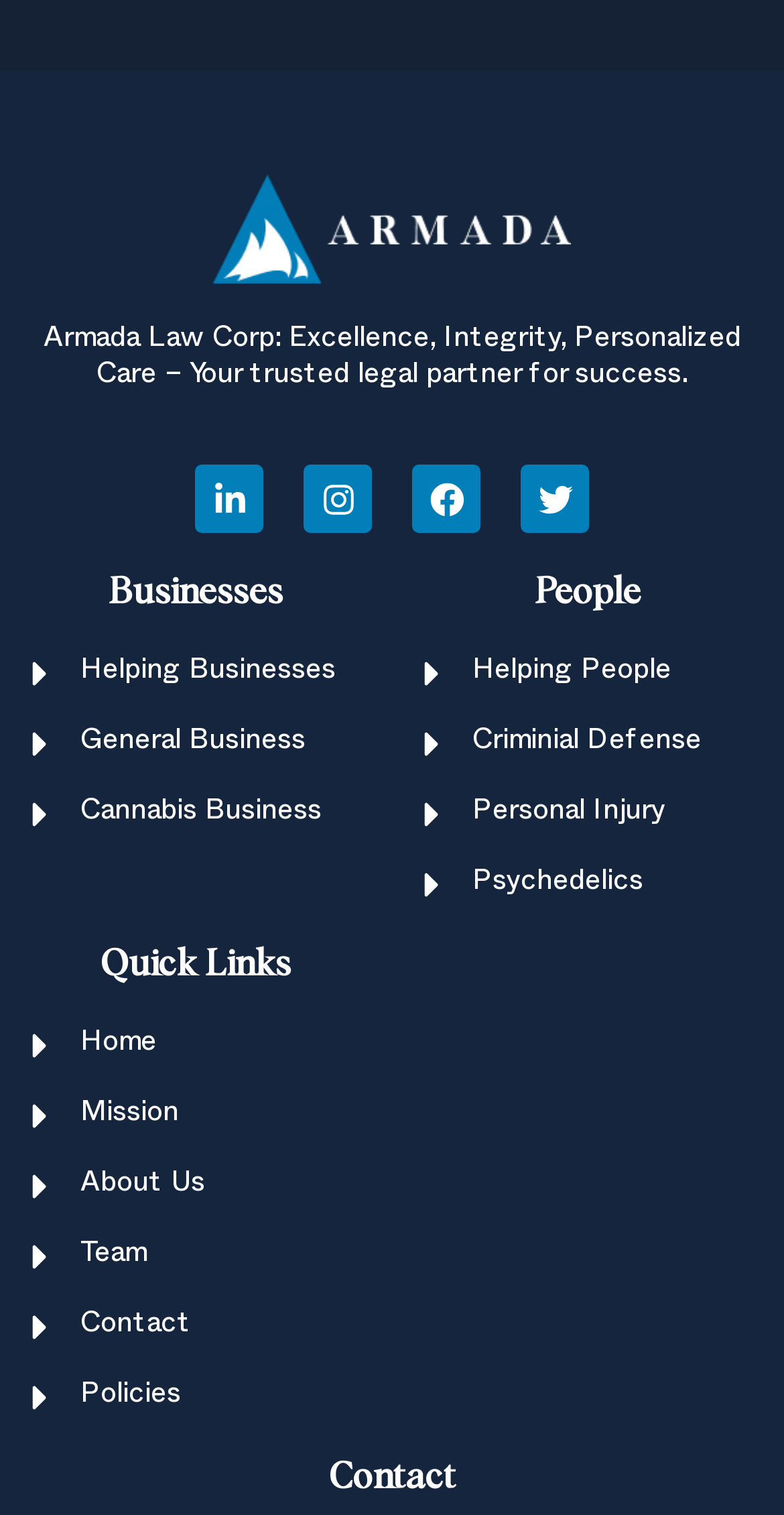Provide the bounding box coordinates of the HTML element described by the text: "Mission".

[0.026, 0.724, 0.474, 0.751]